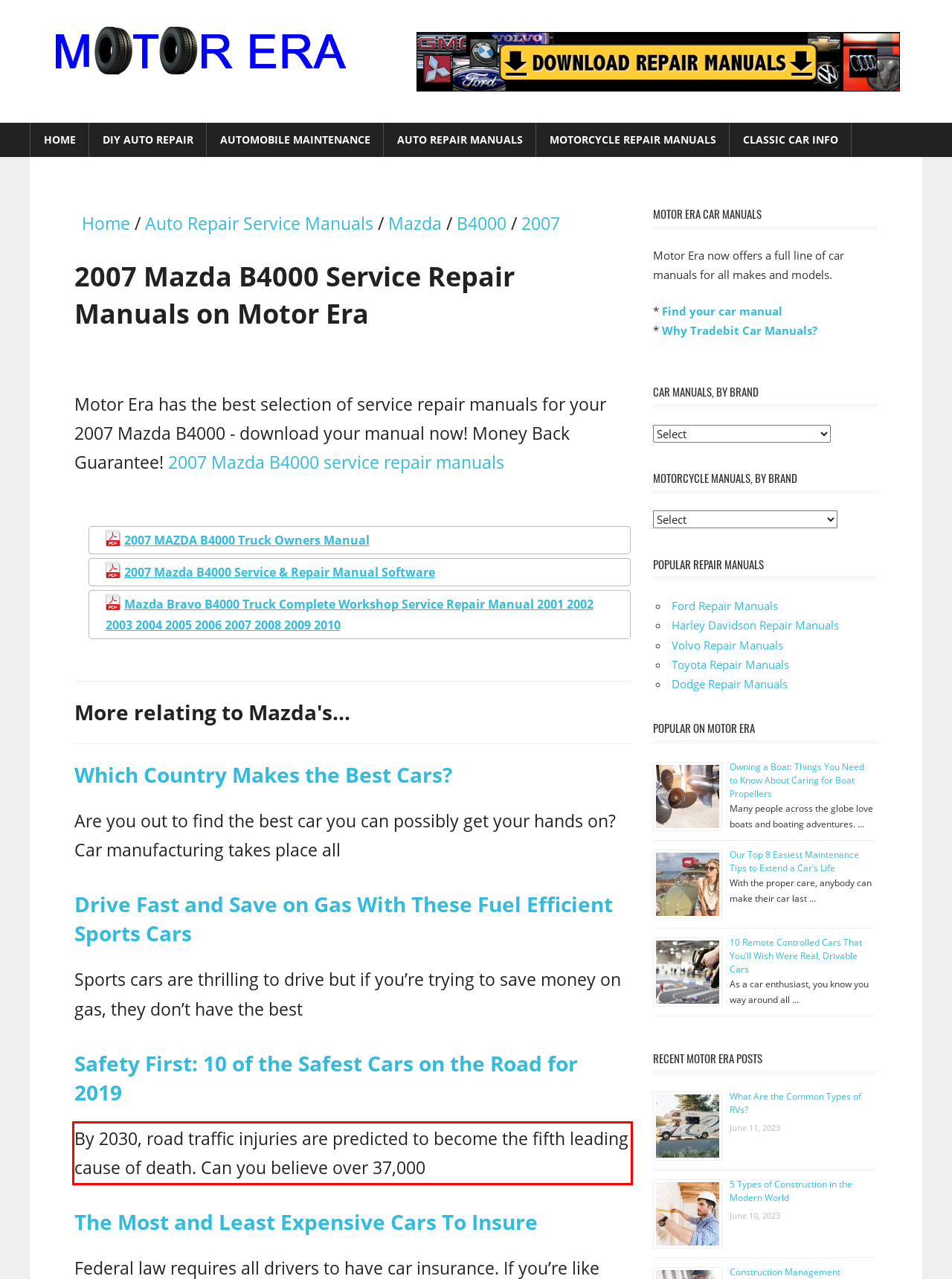Please examine the webpage screenshot containing a red bounding box and use OCR to recognize and output the text inside the red bounding box.

By 2030, road traffic injuries are predicted to become the fifth leading cause of death. Can you believe over 37,000